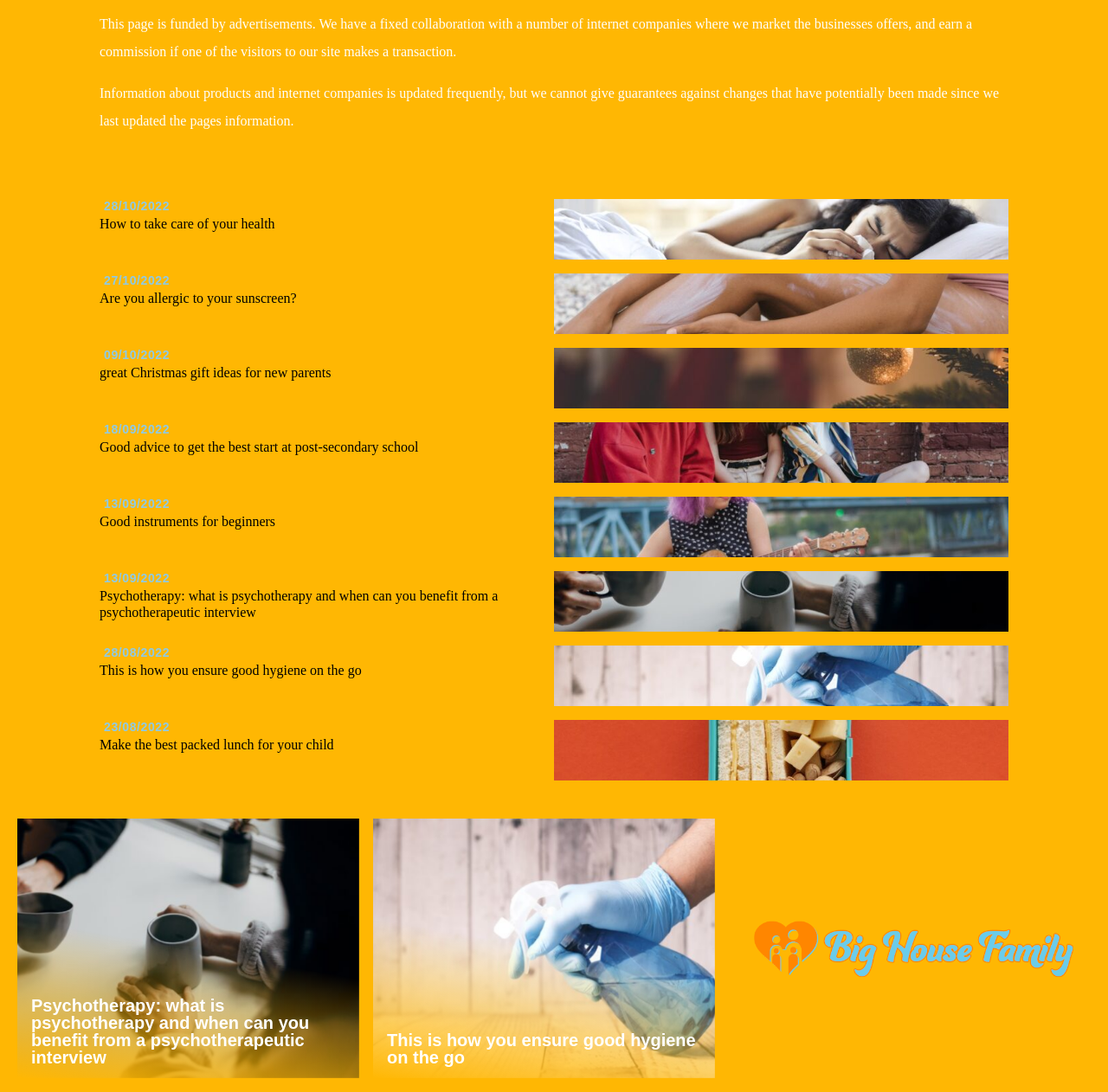Find the bounding box coordinates for the area that must be clicked to perform this action: "View F natural minor guitar scale - shape 4".

None